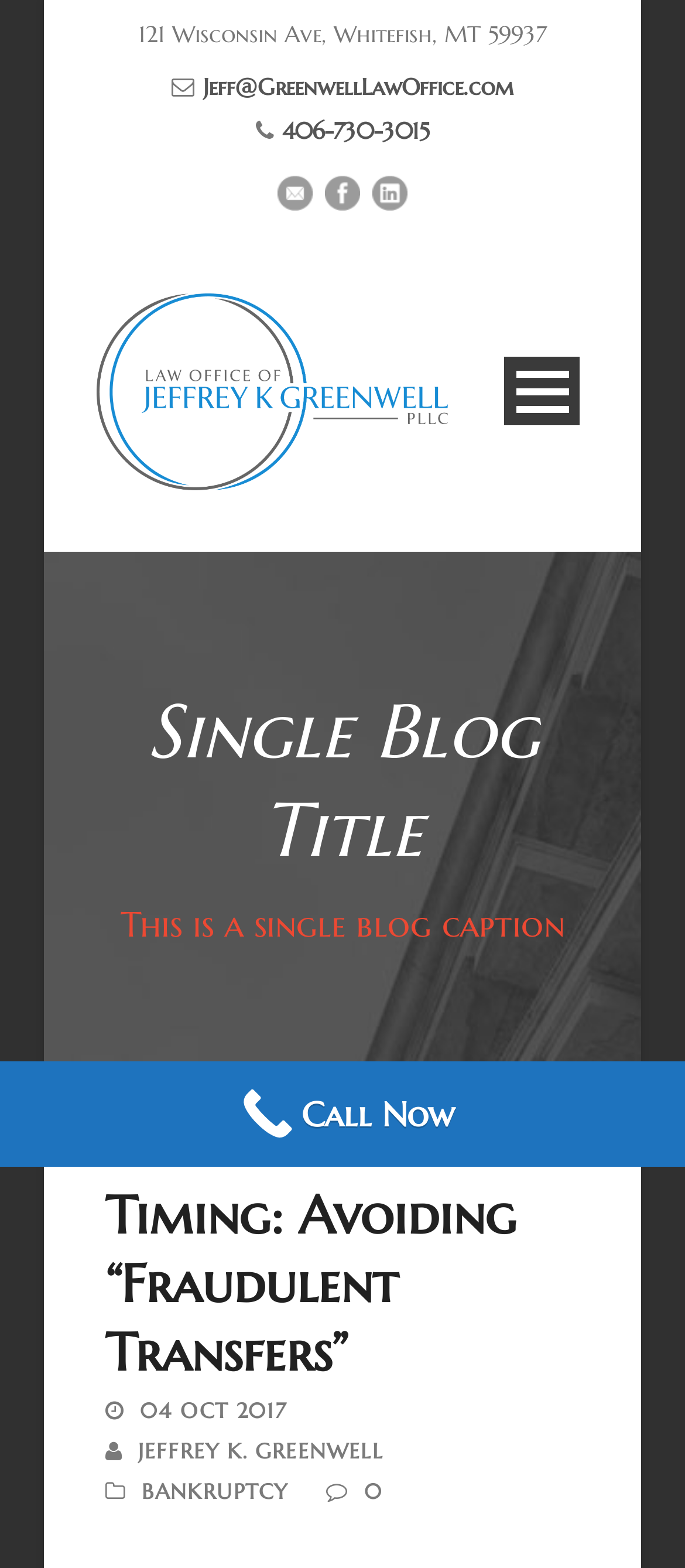What is the address of Greenwell Law Office?
Please use the visual content to give a single word or phrase answer.

121 Wisconsin Ave, Whitefish, MT 59937